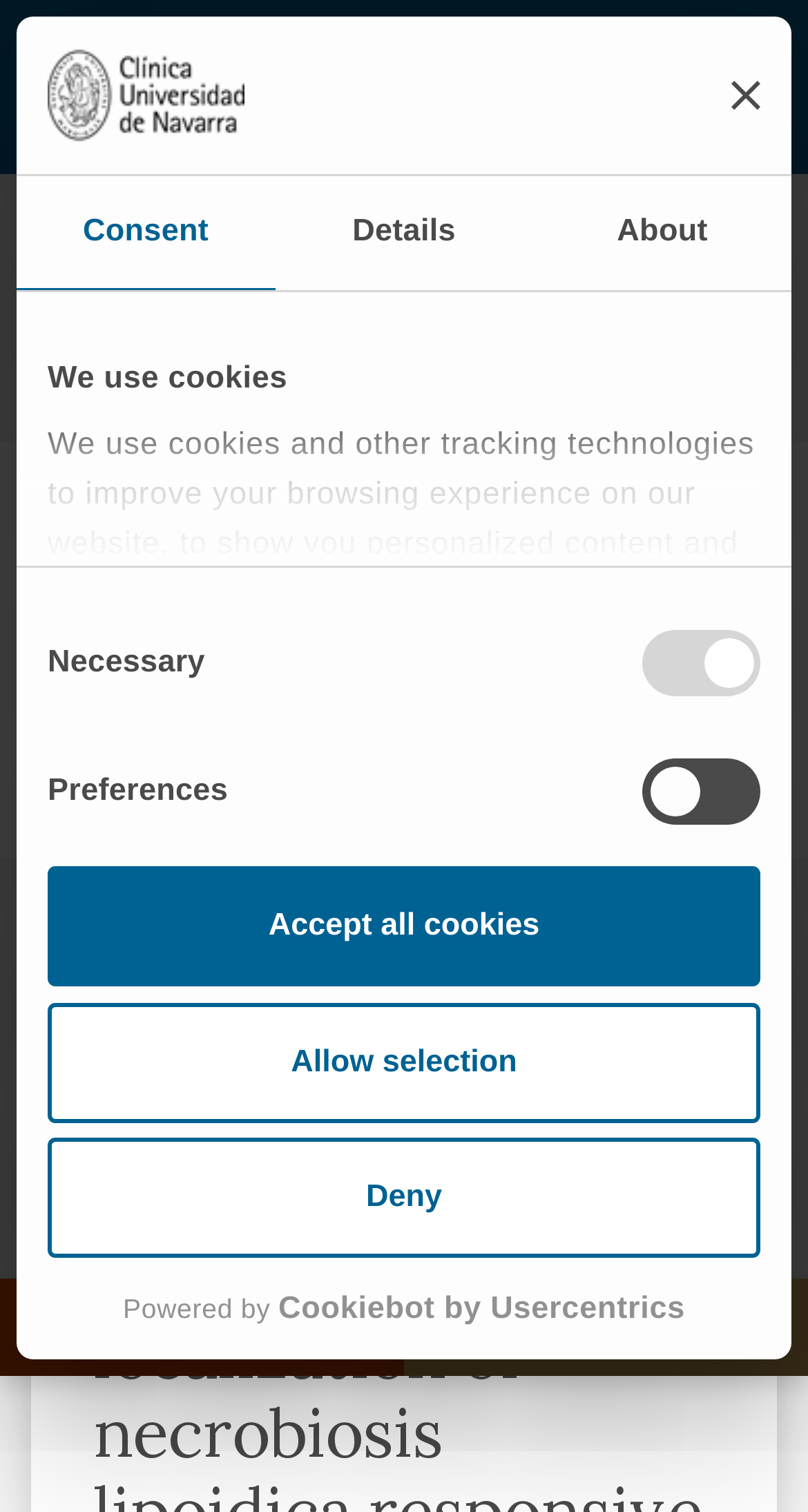Find the bounding box coordinates of the area to click in order to follow the instruction: "Read the publication details".

[0.038, 0.207, 0.946, 0.258]